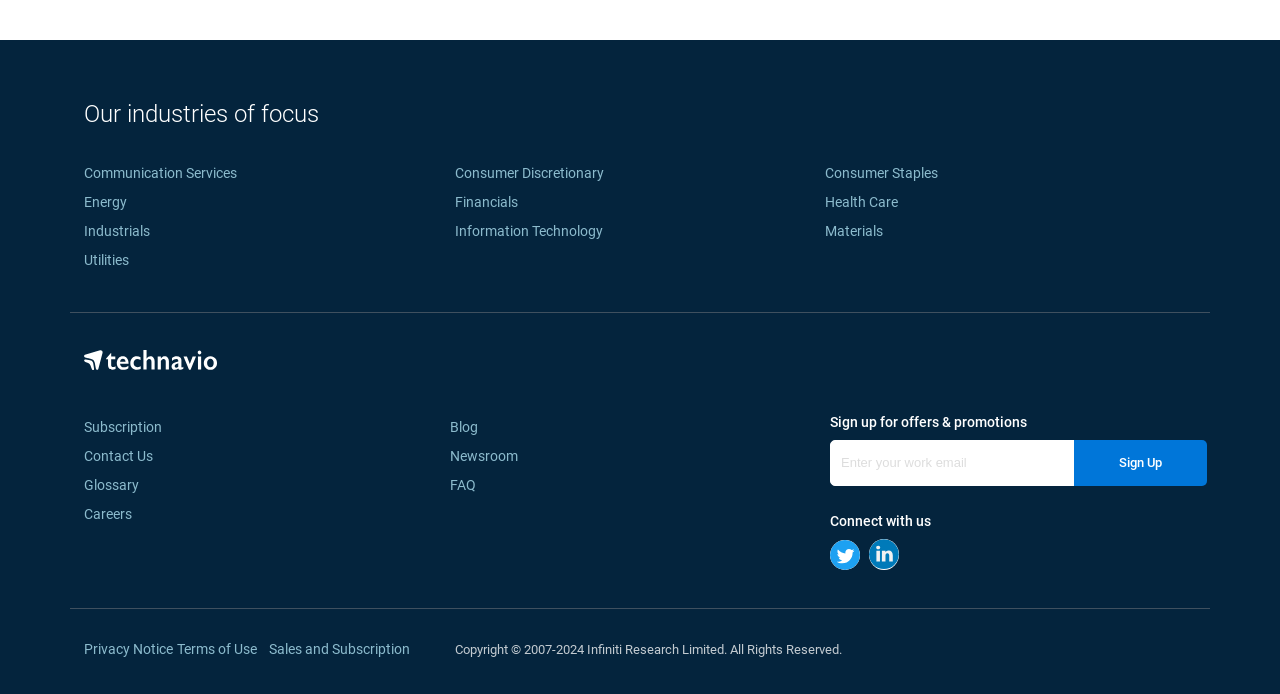Provide the bounding box coordinates of the UI element this sentence describes: "Terms of Use".

[0.138, 0.924, 0.201, 0.947]